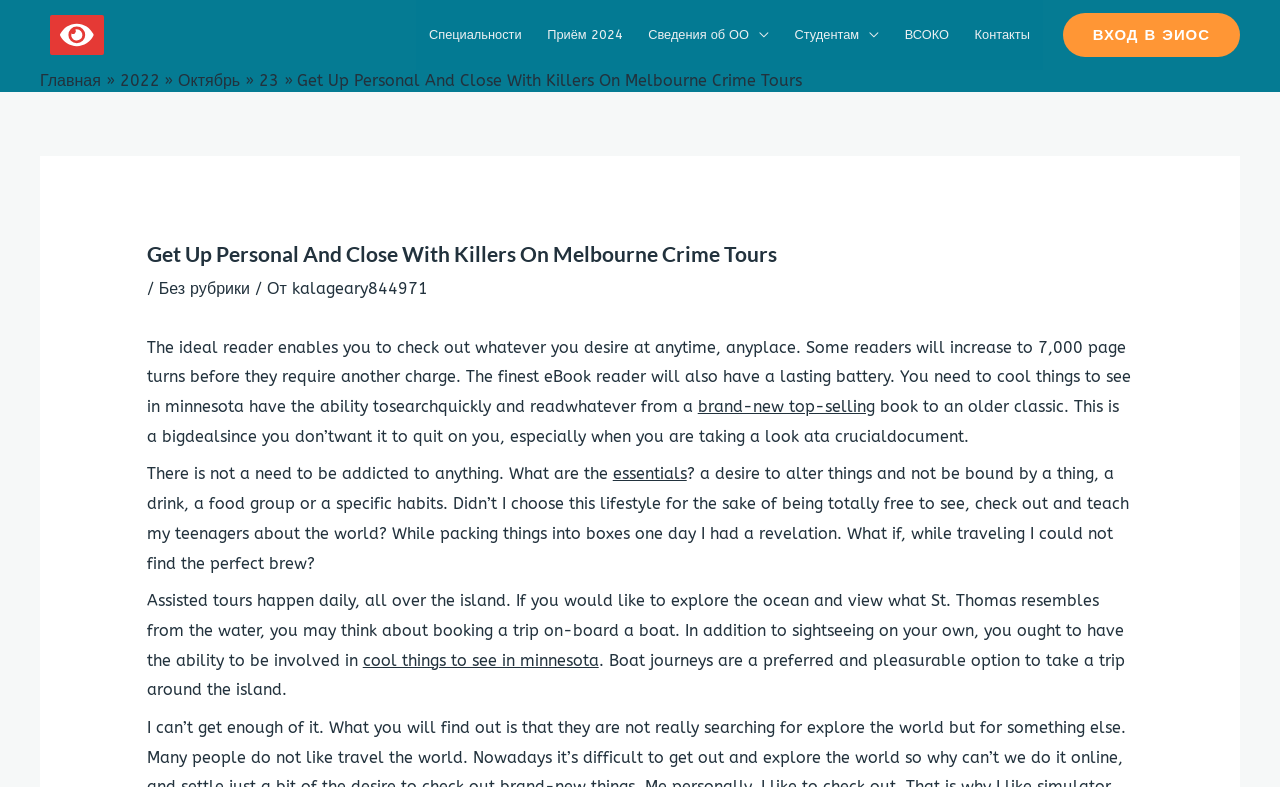Answer the following query with a single word or phrase:
What is the purpose of the boat journeys mentioned in the text?

sightseeing